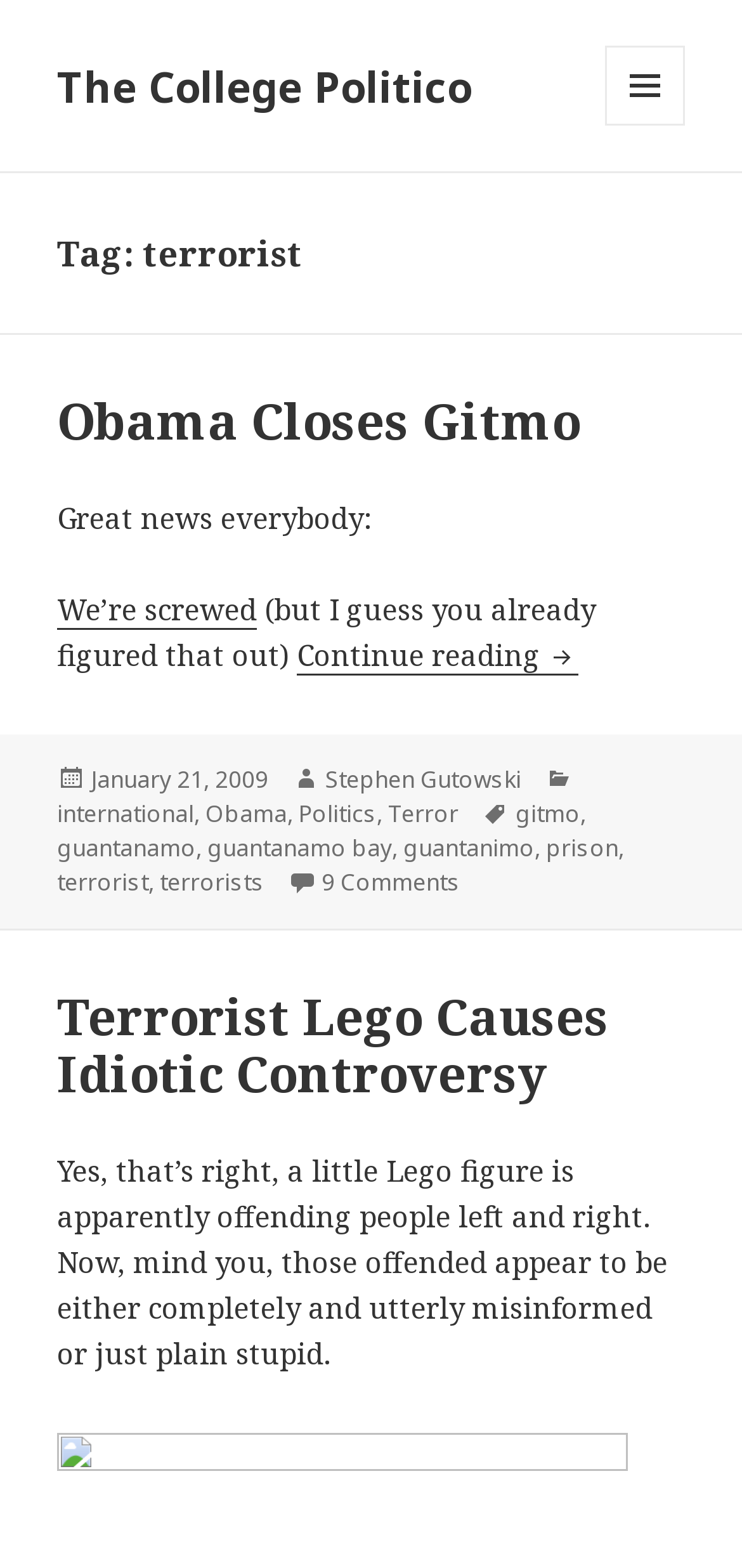Identify the bounding box coordinates for the region to click in order to carry out this instruction: "View the post details on January 21, 2009". Provide the coordinates using four float numbers between 0 and 1, formatted as [left, top, right, bottom].

[0.123, 0.486, 0.361, 0.508]